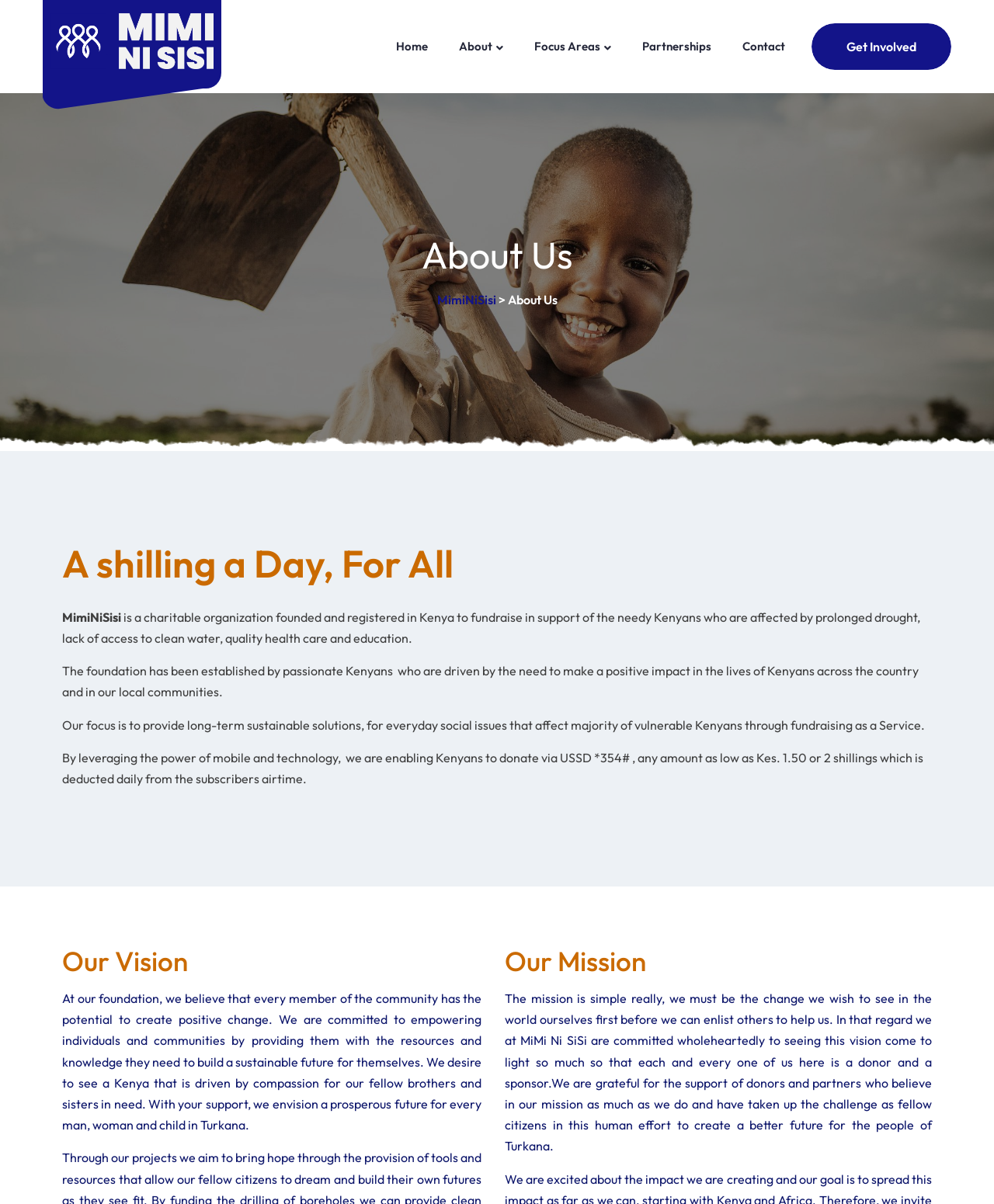Create an elaborate caption for the webpage.

The webpage is about MimiNiSisi, a charitable organization founded in Kenya. At the top left corner, there is a logo image with a link to the homepage. Next to the logo, there is a navigation menu with links to "Home", "About", "Focus Areas", "Partnerships", and "Contact". On the right side of the navigation menu, there is a "Get Involved" link.

Below the navigation menu, there is a heading "About Us" followed by a link to "MimiNiSisi" and a greater-than symbol. The main content of the page is divided into three sections. The first section has a heading "A shilling a Day, For All" and describes the organization's mission to support needy Kenyans affected by drought, lack of access to clean water, healthcare, and education.

The second section has three paragraphs of text that explain the organization's focus on providing long-term sustainable solutions to everyday social issues, leveraging mobile and technology to enable daily donations, and empowering individuals and communities to build a sustainable future.

The third section has two headings, "Our Vision" and "Our Mission", which describe the organization's commitment to creating positive change, empowering individuals and communities, and seeing a prosperous future for every person in Turkana. The mission statement emphasizes the importance of being the change they wish to see in the world and expresses gratitude for the support of donors and partners.